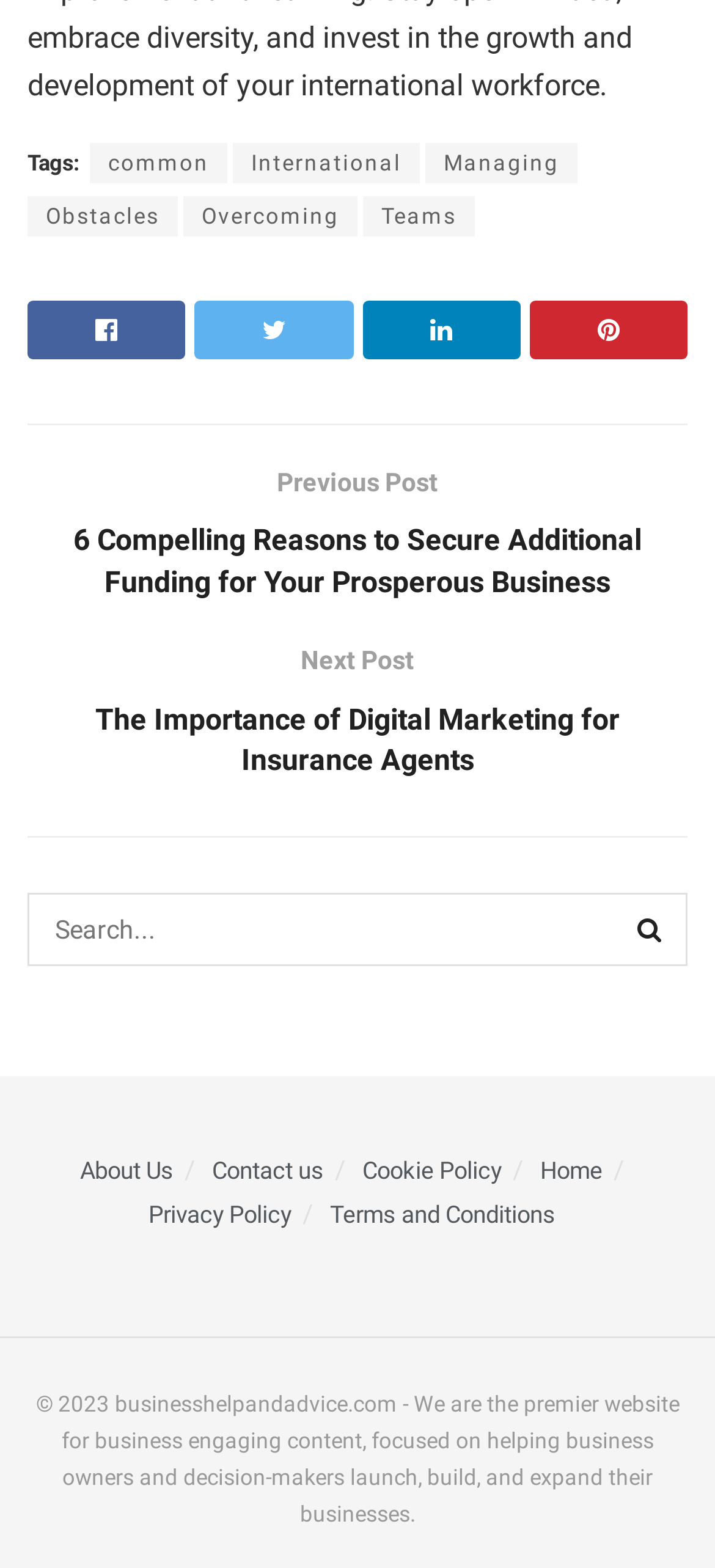From the webpage screenshot, predict the bounding box coordinates (top-left x, top-left y, bottom-right x, bottom-right y) for the UI element described here: Cookie Policy

[0.506, 0.738, 0.701, 0.756]